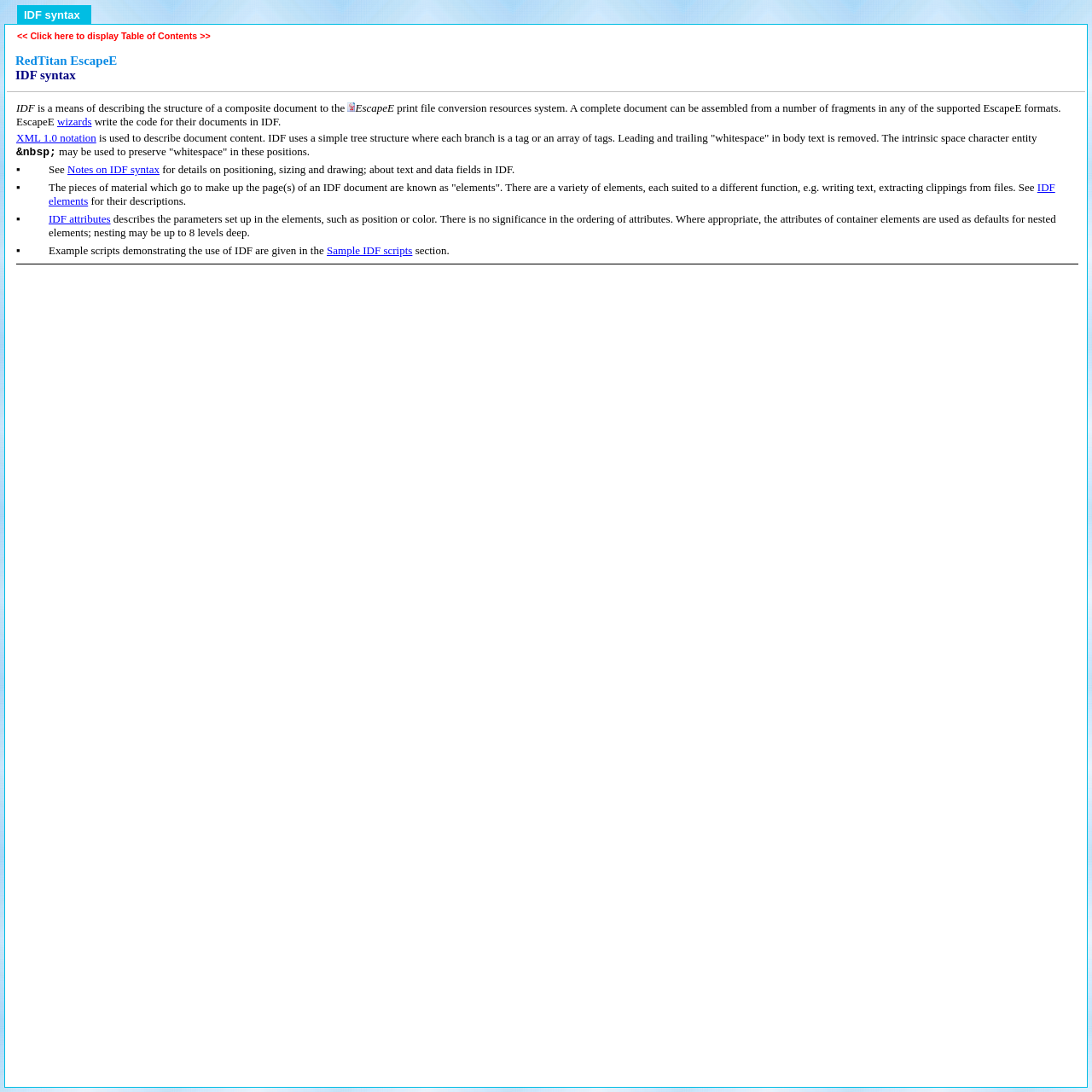Identify the bounding box coordinates necessary to click and complete the given instruction: "Click the 'BLOG' link".

None